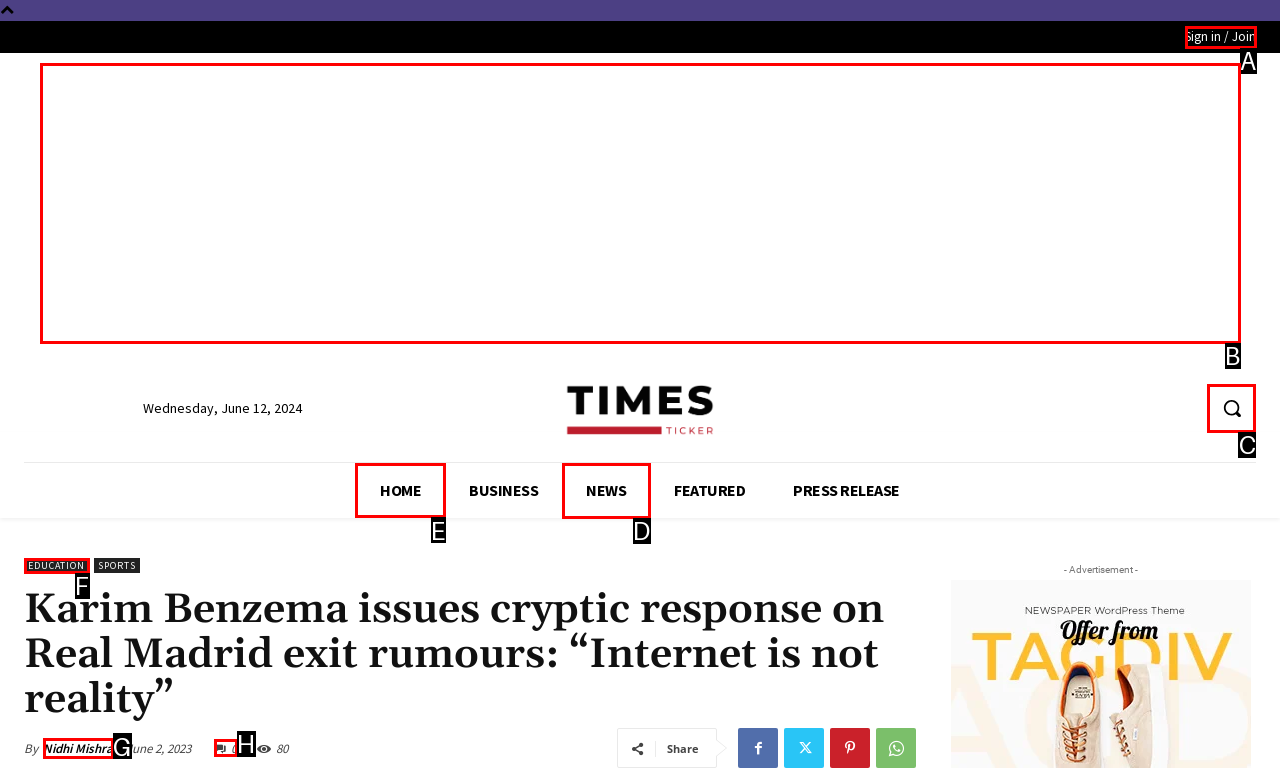Tell me which option I should click to complete the following task: Go to the home page Answer with the option's letter from the given choices directly.

E